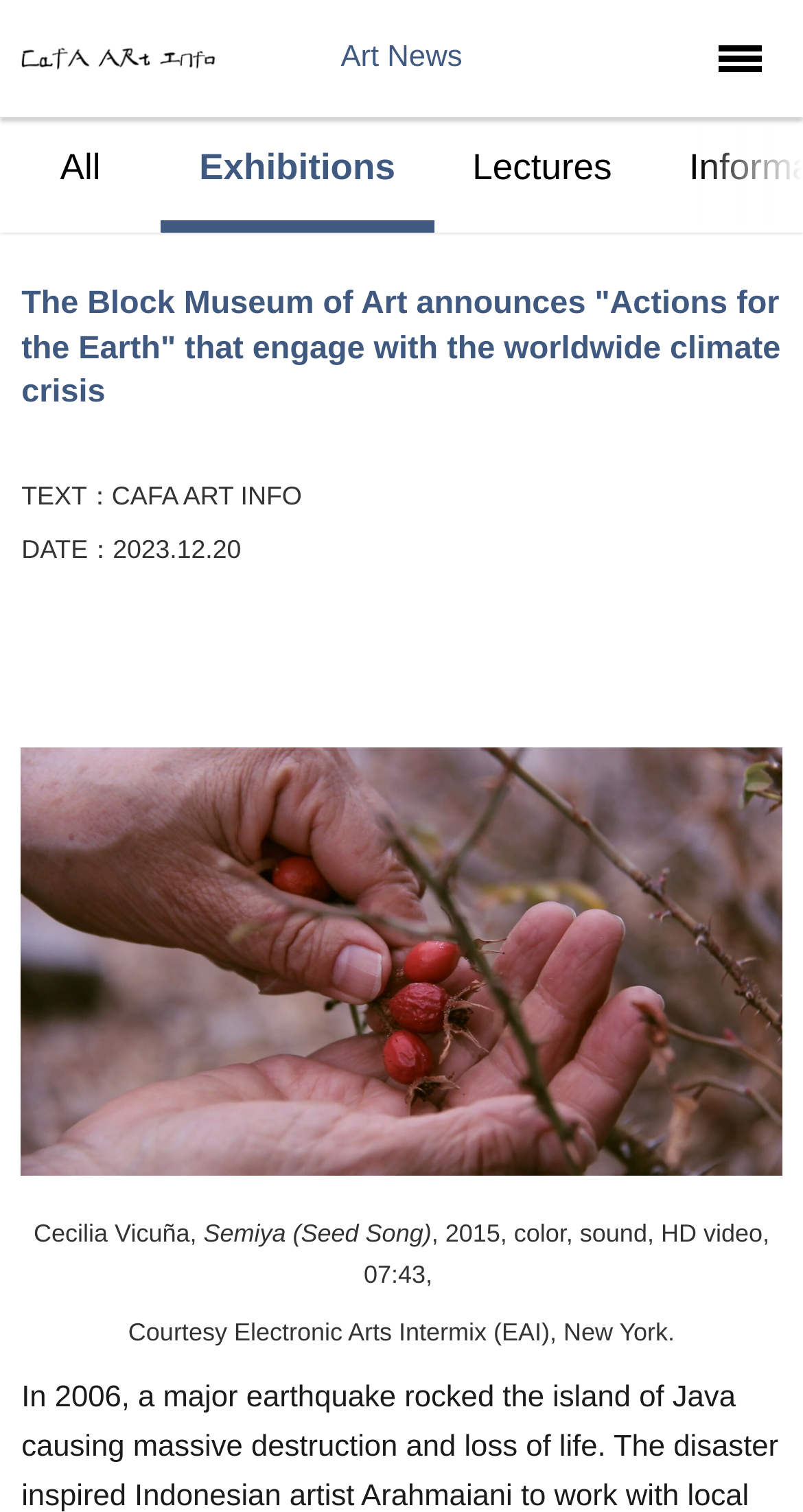Provide a one-word or brief phrase answer to the question:
What is the medium of the artwork shown?

HD video